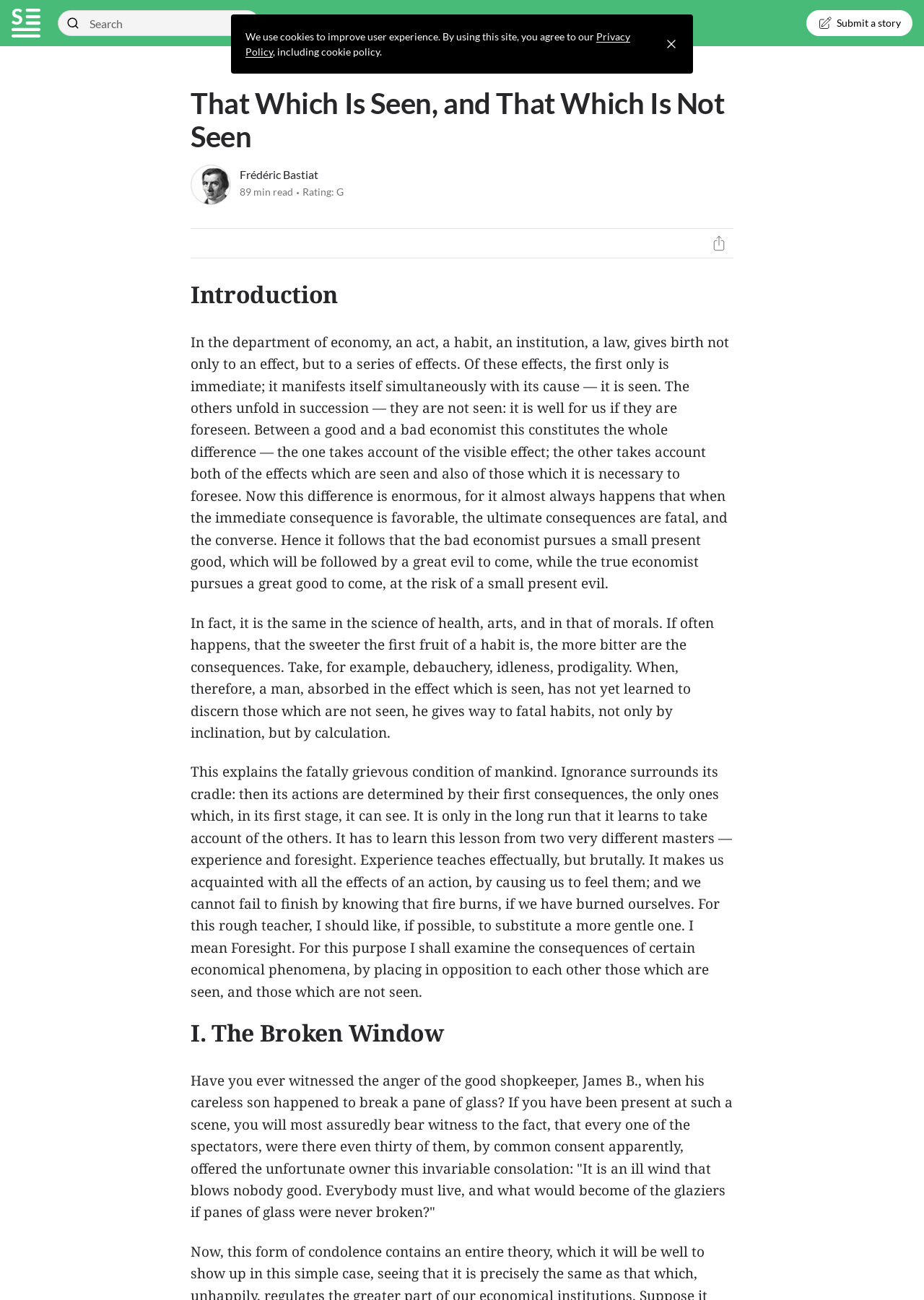Locate the bounding box coordinates of the area that needs to be clicked to fulfill the following instruction: "Read the introduction". The coordinates should be in the format of four float numbers between 0 and 1, namely [left, top, right, bottom].

[0.206, 0.217, 0.794, 0.237]